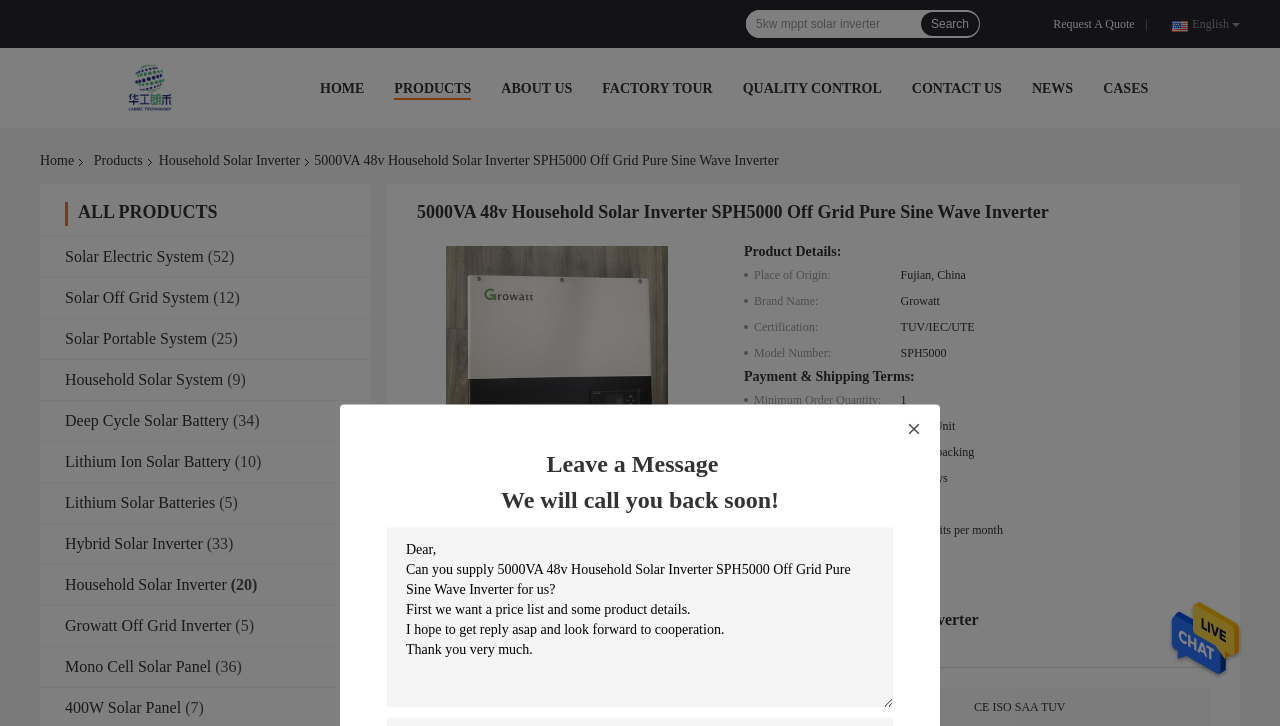Elaborate on the information and visuals displayed on the webpage.

This webpage is about a 5000VA 48v Household Solar Inverter SPH5000 Off Grid Pure Sine Wave Inverter product. At the top, there is a navigation menu with links to "HOME", "PRODUCTS", "ABOUT US", "FACTORY TOUR", "QUALITY CONTROL", "CONTACT US", and "NEWS". Below the navigation menu, there is a search bar with a "Search" button.

On the left side, there is a sidebar with links to various product categories, including "Solar Electric System", "Solar Off Grid System", "Solar Portable System", "Household Solar System", "Deep Cycle Solar Battery", "Lithium Ion Solar Battery", "Lithium Solar Batteries", "Hybrid Solar Inverter", and "Mono Cell Solar Panel". Each category has a number in parentheses, indicating the number of products in that category.

In the main content area, there is a large image of the product, accompanied by a detailed description and specifications. Below the product image, there is a table with product details, including payment and shipping terms. There is also a "Request A Quote" button and a "Leave a Message" section with a text box and a "We will call you back soon!" message.

At the top right corner, there is a language selection dropdown with "English" selected. There is also a company logo and a link to the company's website.